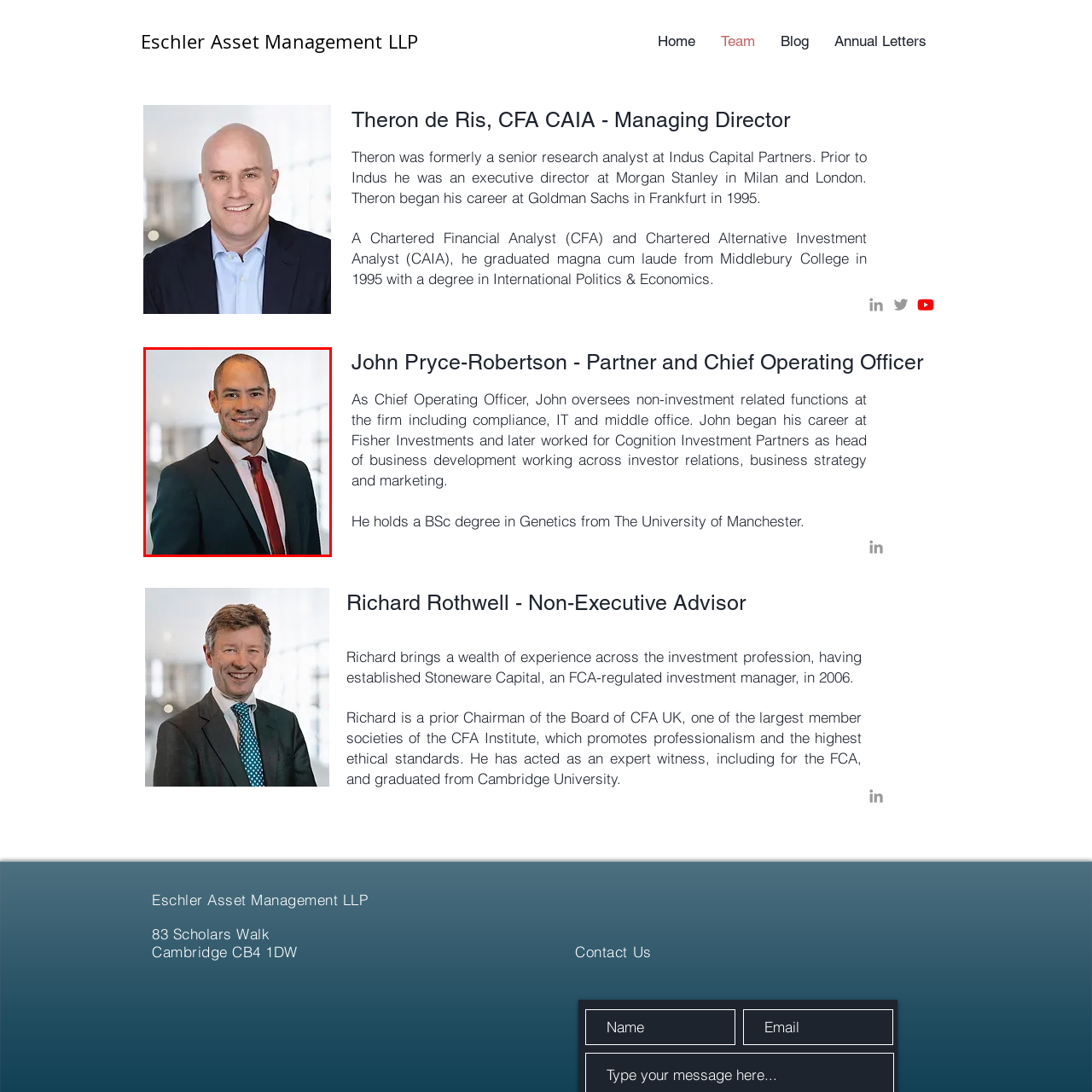Inspect the image surrounded by the red border and give a one-word or phrase answer to the question:
What is John's role at Eschler Asset Management LLP?

Chief Operating Officer